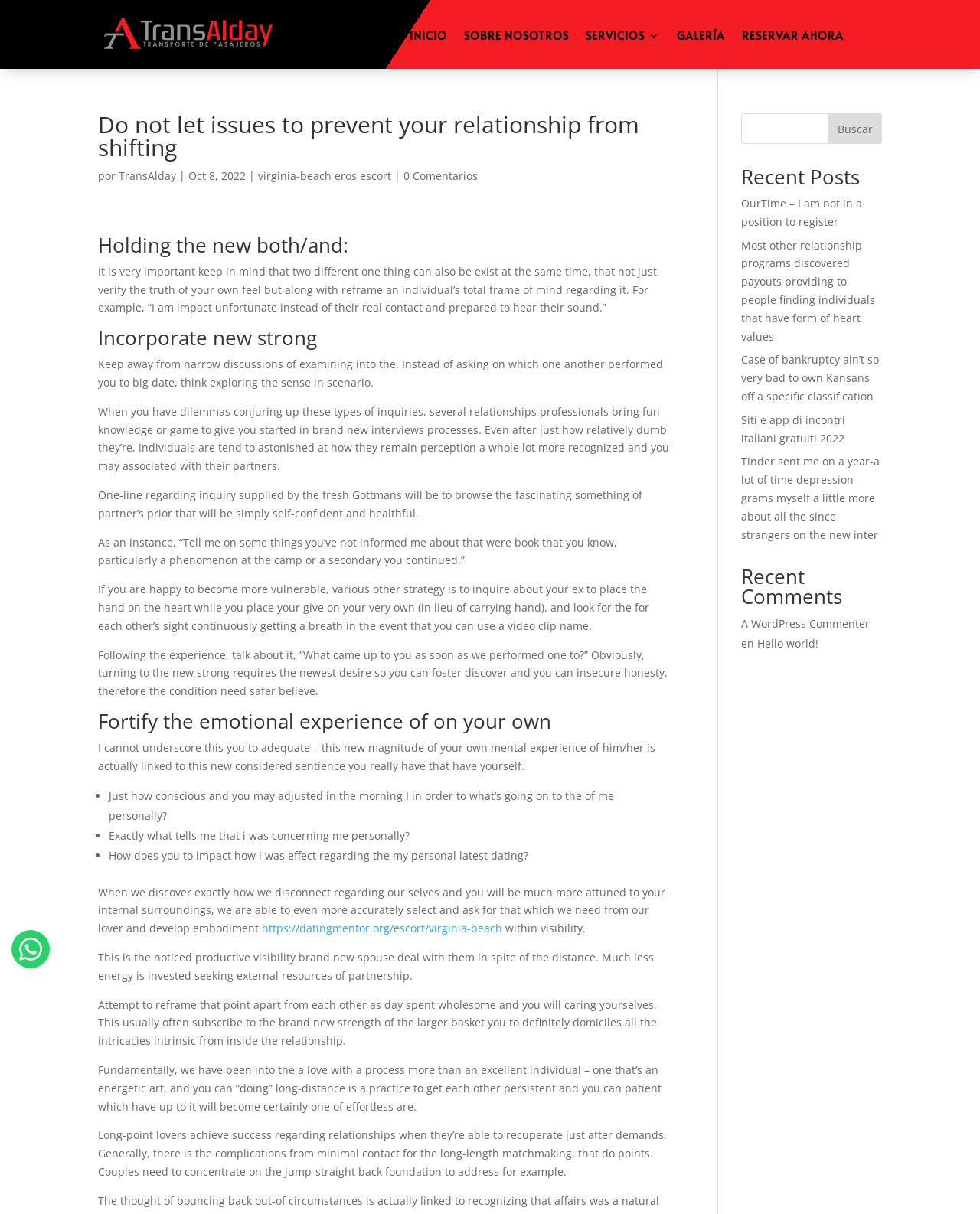Based on the image, give a detailed response to the question: What type of content is listed under 'Recent Posts'?

The 'Recent Posts' section appears to be a list of links to recent articles or blog posts on the website, based on the format and content of the links listed.